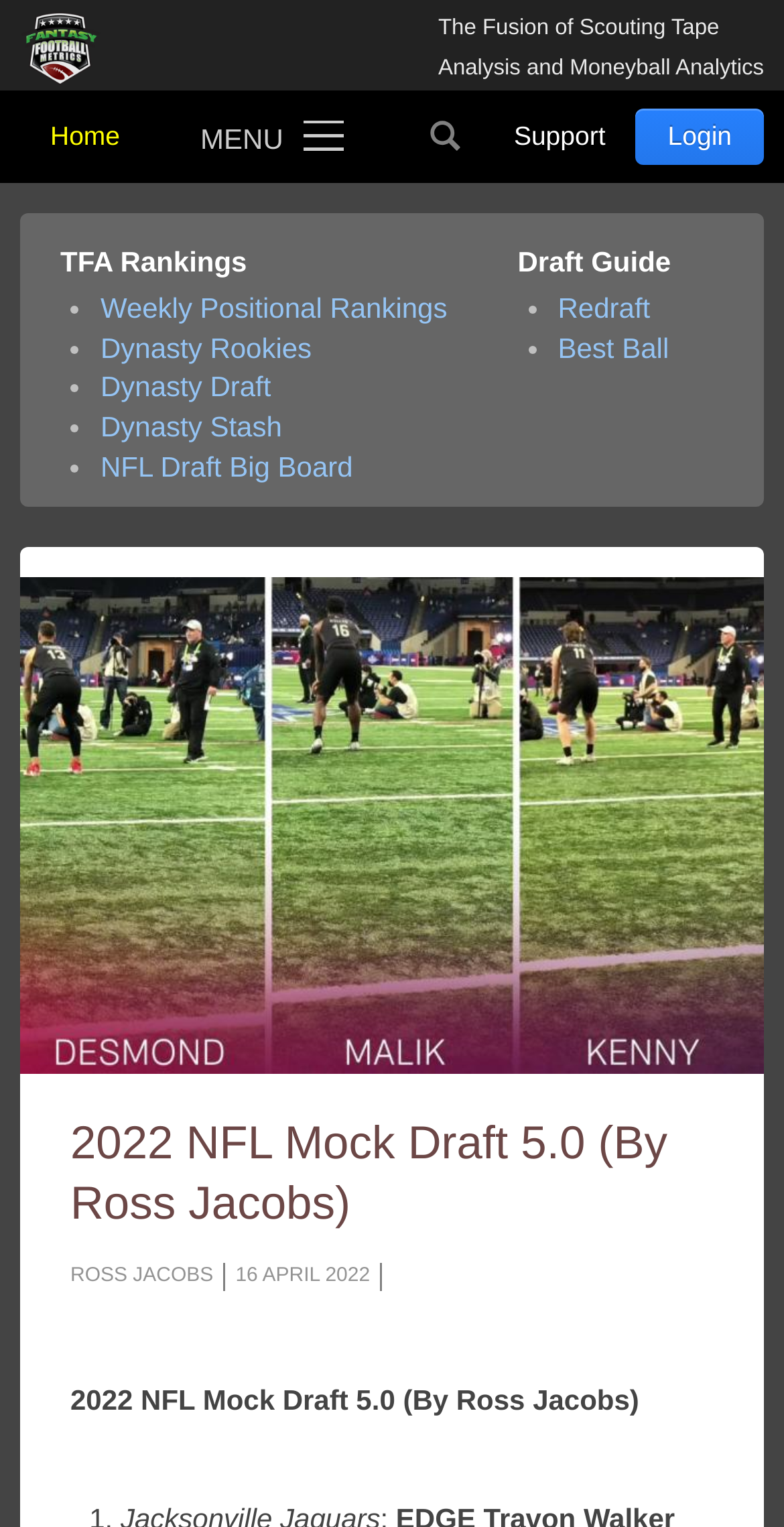Please determine the bounding box coordinates of the section I need to click to accomplish this instruction: "view TFA Rankings".

[0.064, 0.159, 0.571, 0.183]